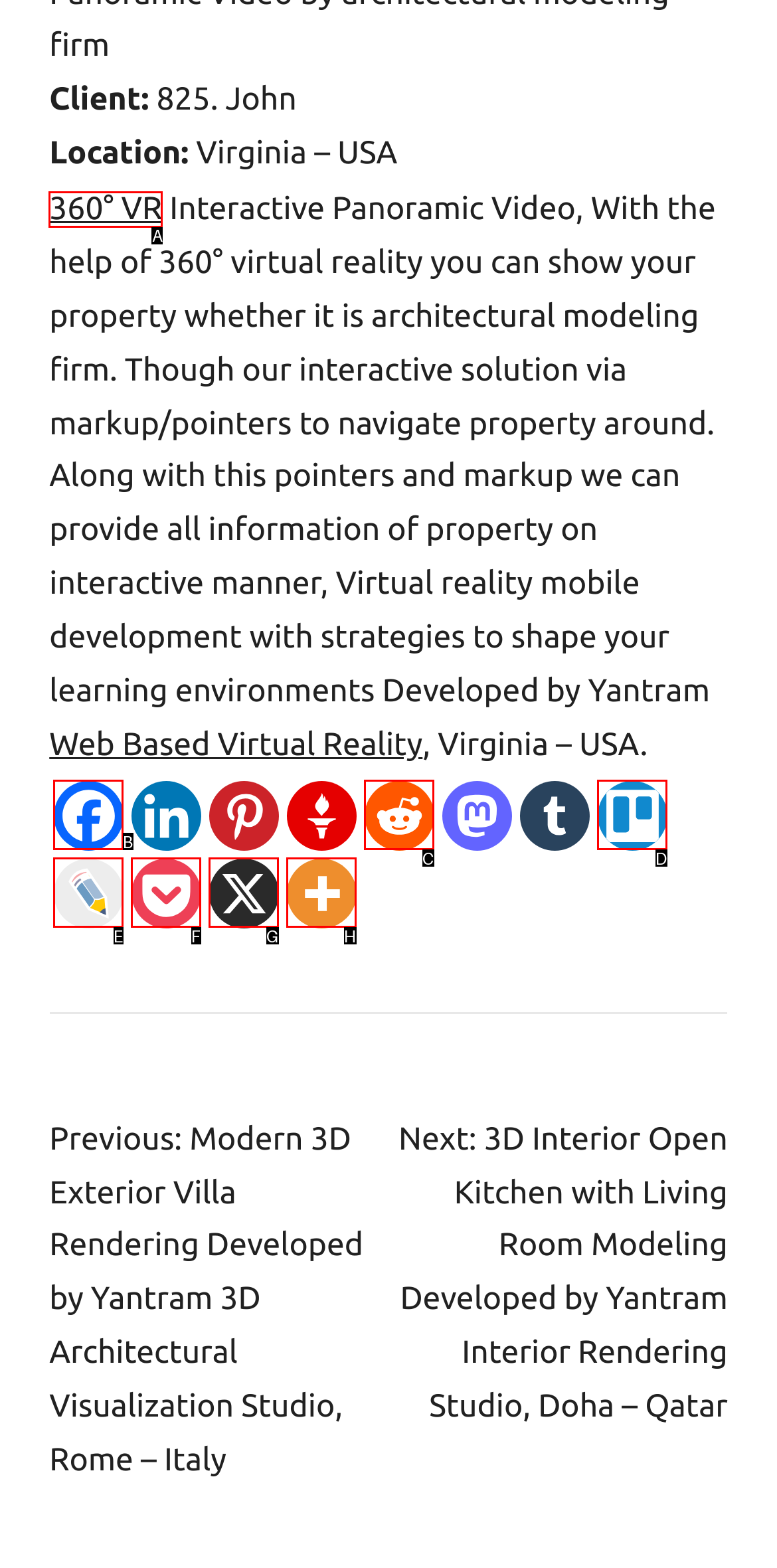Choose the UI element you need to click to carry out the task: Click on 360° VR link.
Respond with the corresponding option's letter.

A